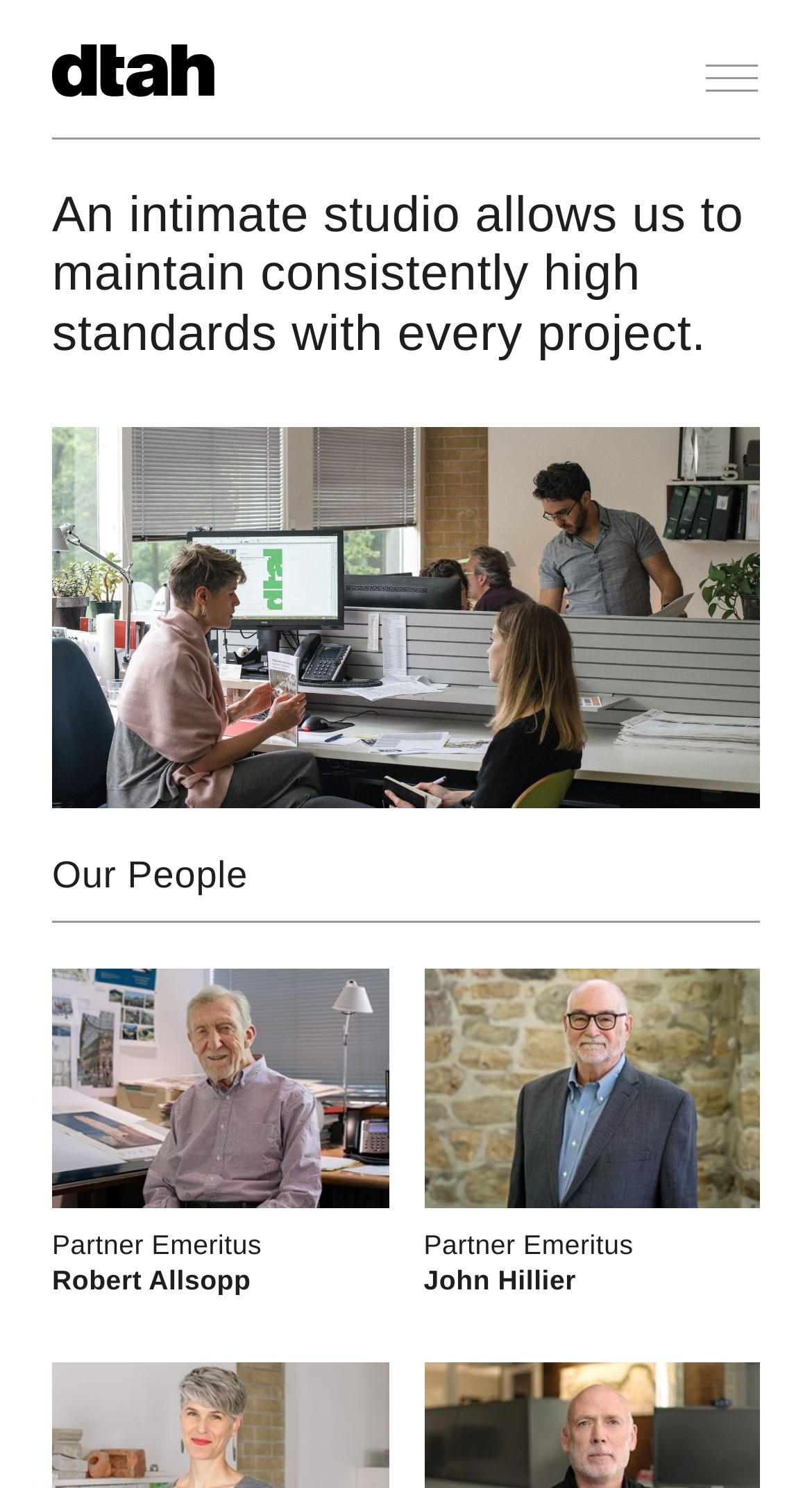Explain the features and main sections of the webpage comprehensively.

The webpage appears to be a company profile page, specifically showcasing the people behind the organization. At the top left corner, there is a logo of the company, DTAH, which is a clickable link. On the top right corner, there is another image, although it doesn't have a descriptive text.

Below the logo, there is a heading that summarizes the company's approach, stating that their intimate studio allows them to maintain consistently high standards with every project. This heading spans across the entire width of the page.

Underneath the heading, there is a large image that takes up most of the width of the page. This image is not described, but it likely showcases the company's work or team.

The page then shifts its focus to the company's people, with a heading titled "Our People" located at the top left corner of the lower section of the page. Below this heading, there are two articles, each containing a figure with a caption. The first article is located on the left side of the page, and the figure within it has a caption that describes a person, Robert Allsopp, as a Partner Emeritus. The second article is located on the right side of the page, and its figure has a caption that describes another person, John Hillier, also as a Partner Emeritus.